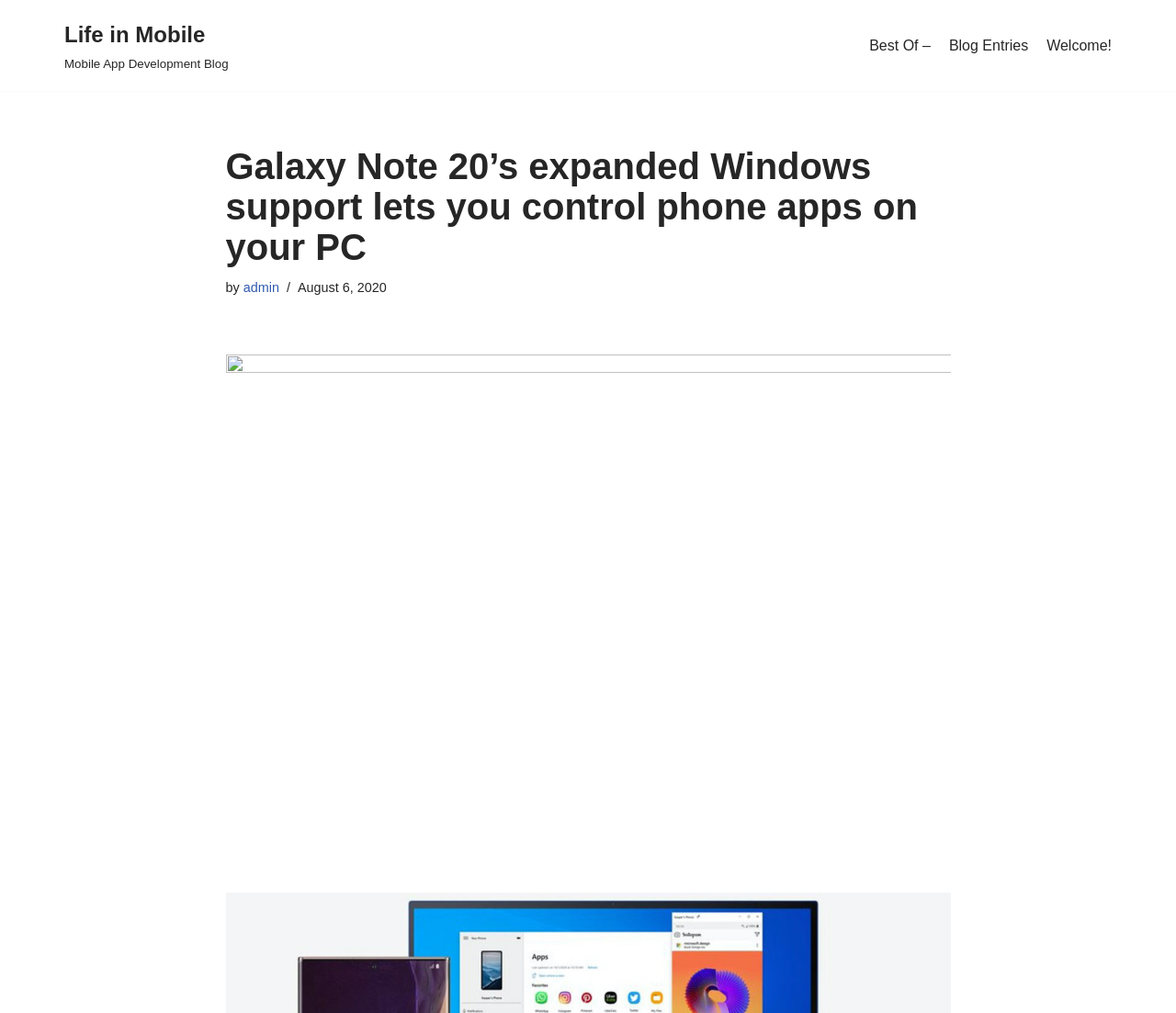What is the text of the webpage's headline?

Galaxy Note 20’s expanded Windows support lets you control phone apps on your PC